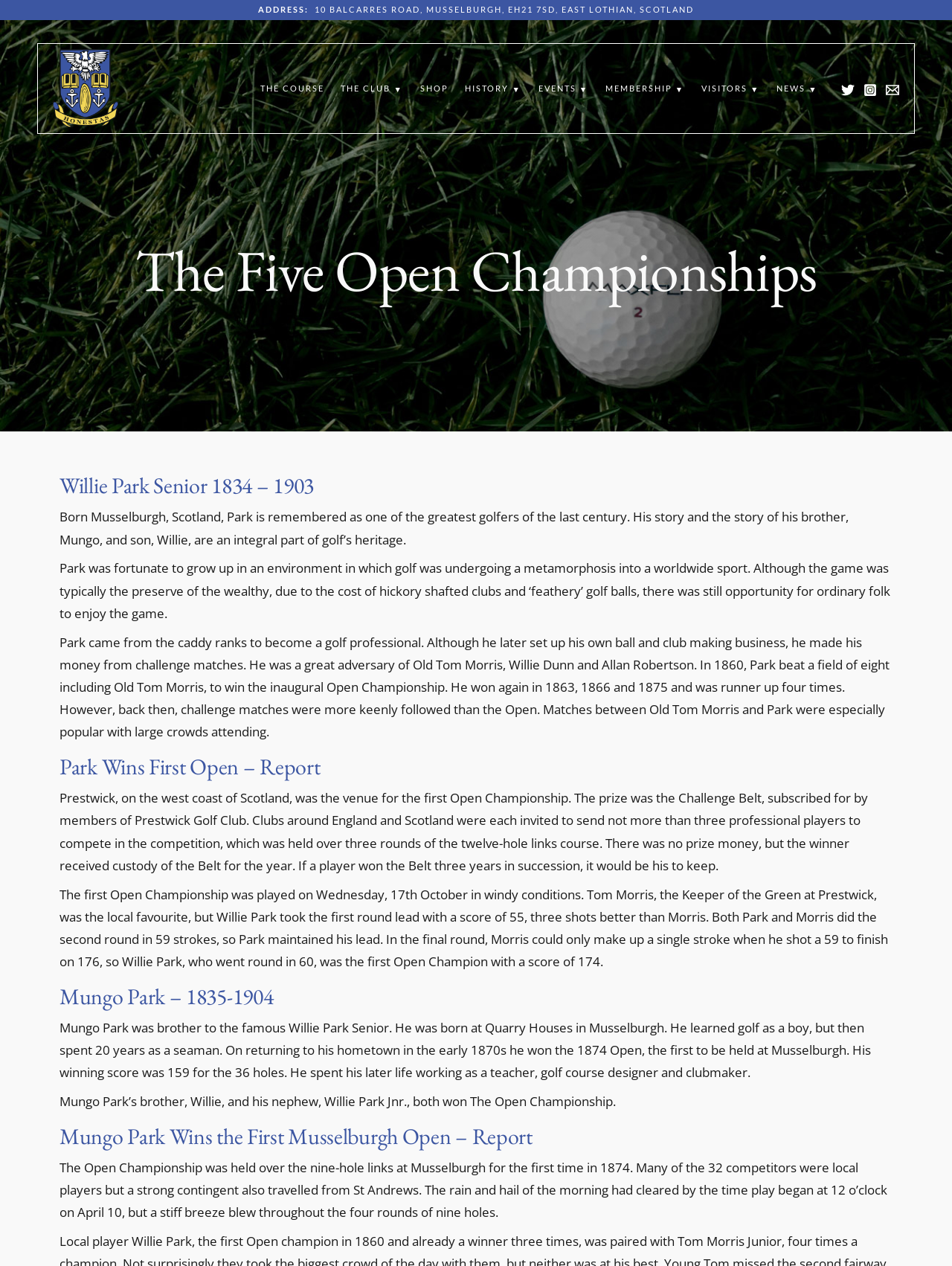Can you extract the headline from the webpage for me?

The Five Open Championships